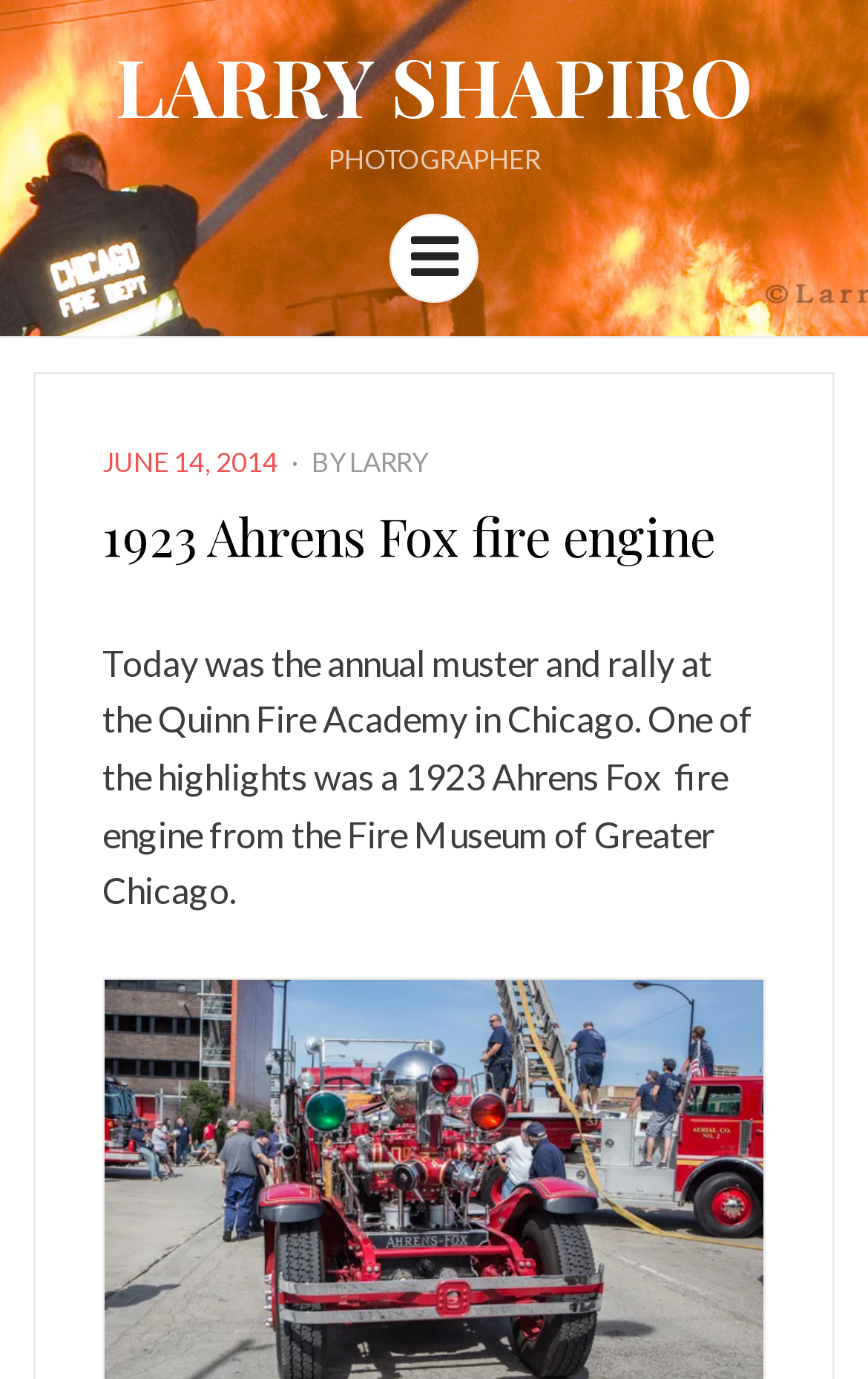What is the name of the museum that owns the 1923 Ahrens Fox fire engine?
Please give a detailed and thorough answer to the question, covering all relevant points.

The answer can be found by reading the text 'One of the highlights was a 1923 Ahrens Fox fire engine from the Fire Museum of Greater Chicago.' which suggests that the Fire Museum of Greater Chicago is the owner of the 1923 Ahrens Fox fire engine.